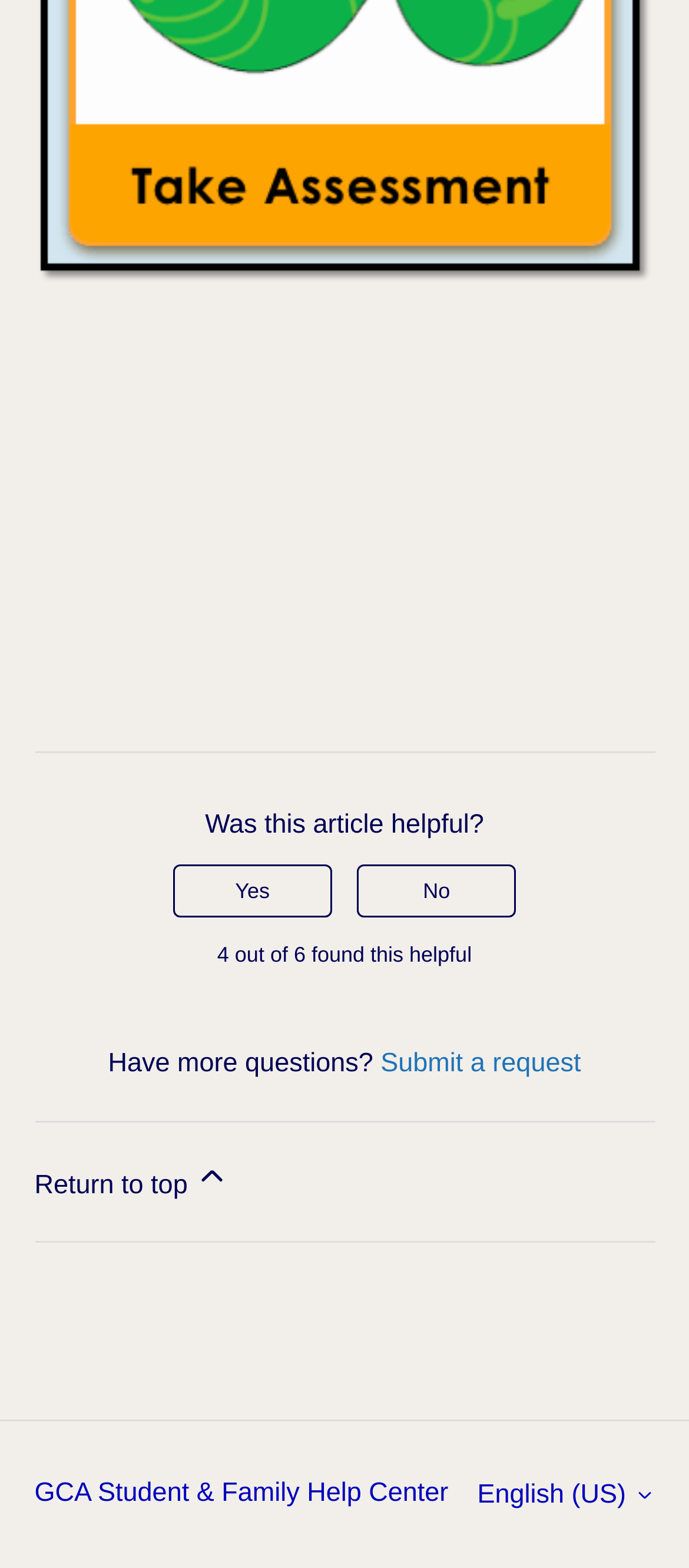Refer to the image and offer a detailed explanation in response to the question: What is the language currently selected?

The button 'English (US)' in the bottom-right corner of the page indicates that the currently selected language is English (US).